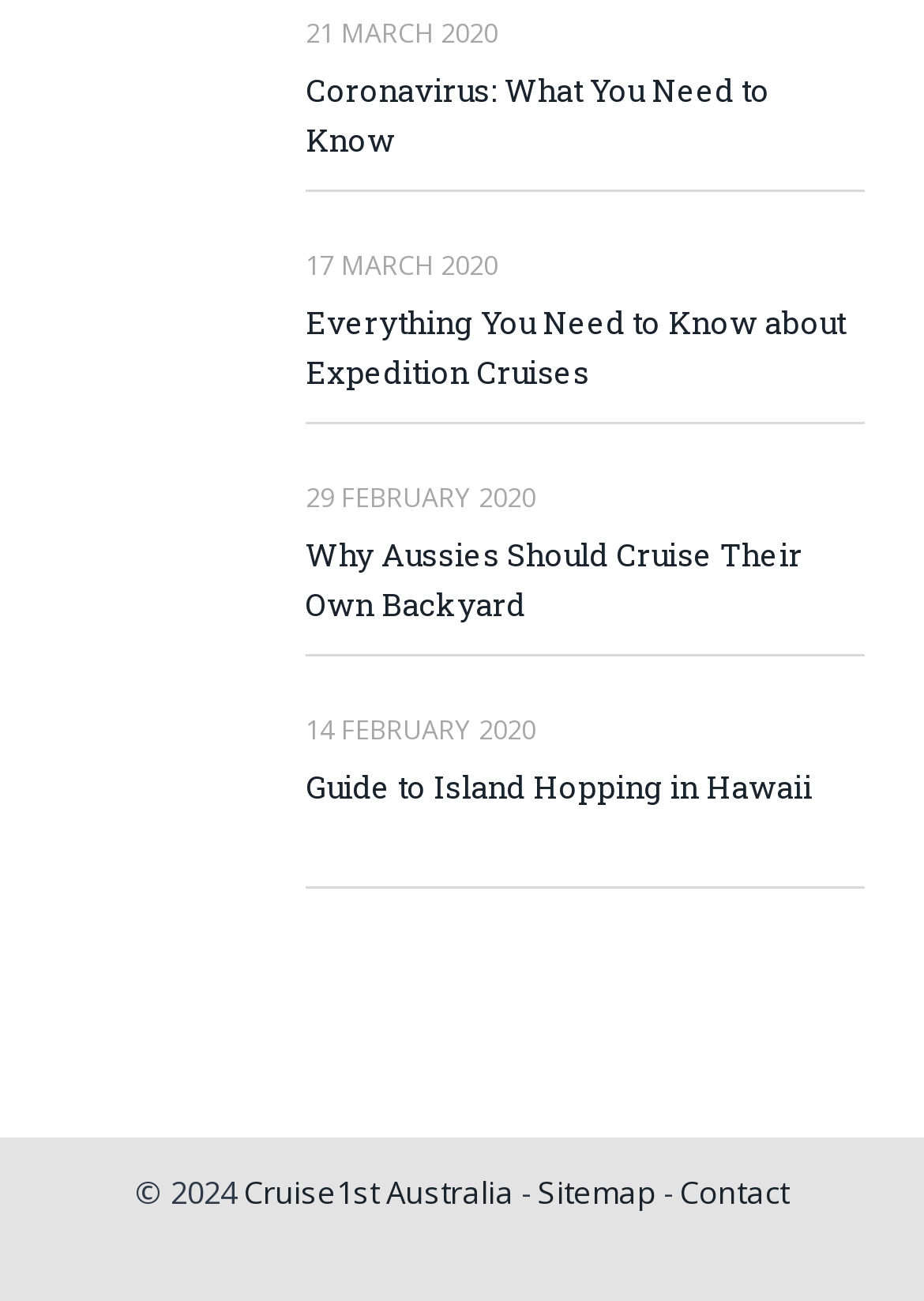How many links are in the footer section?
Using the image, provide a concise answer in one word or a short phrase.

4